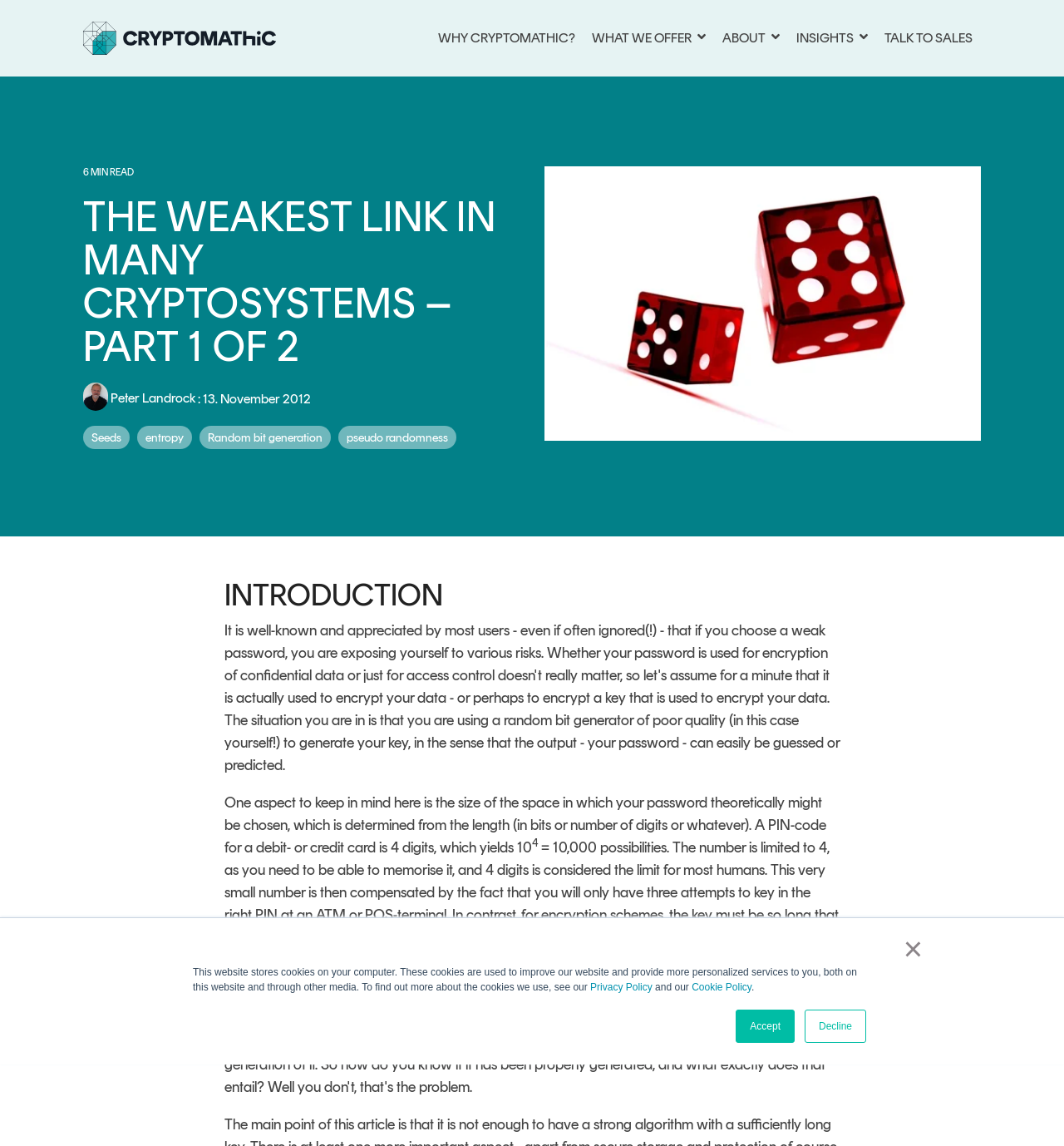Could you provide the bounding box coordinates for the portion of the screen to click to complete this instruction: "Click the 'WHAT WE OFFER' link"?

[0.09, 0.062, 0.209, 0.09]